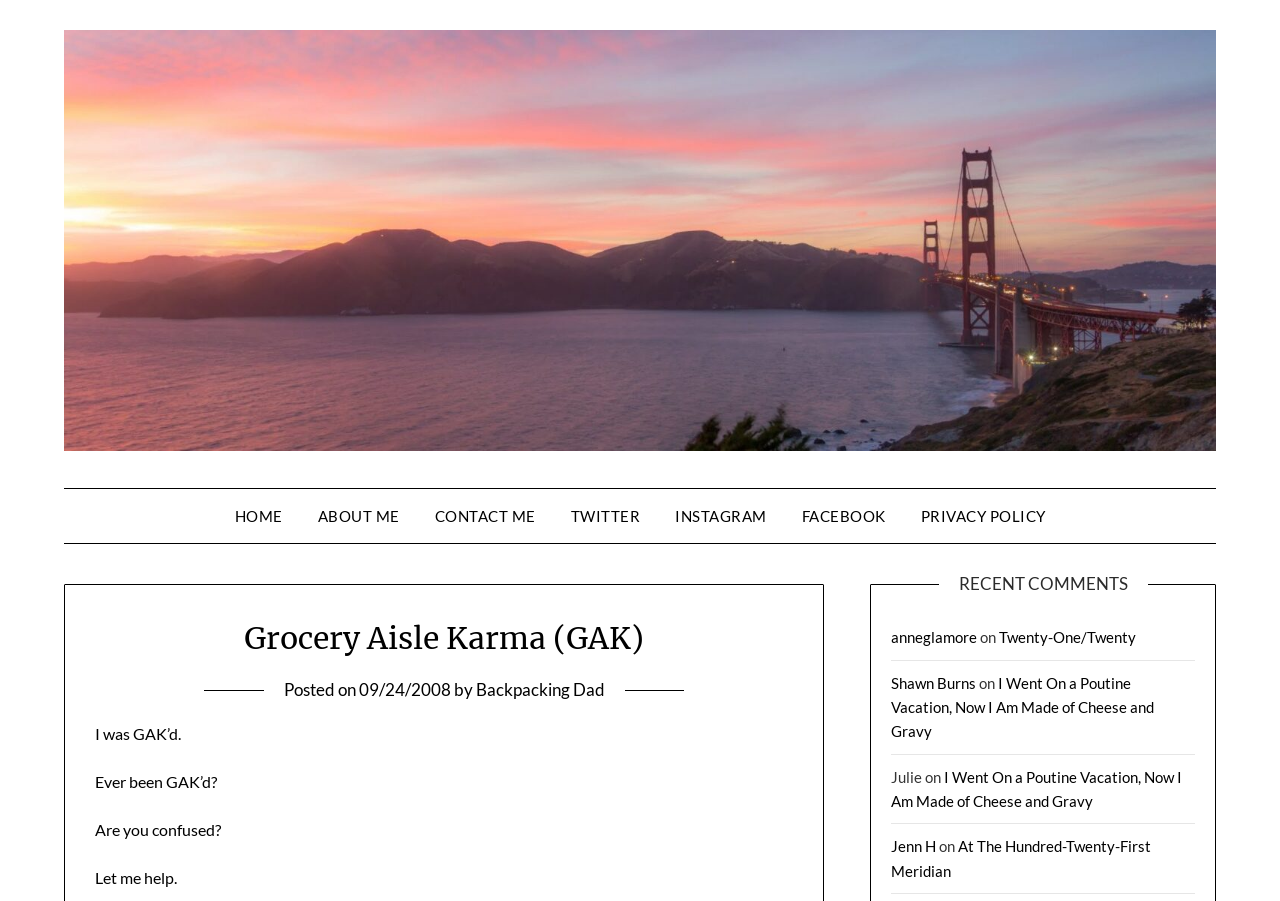How many recent comments are listed?
Based on the visual content, answer with a single word or a brief phrase.

5